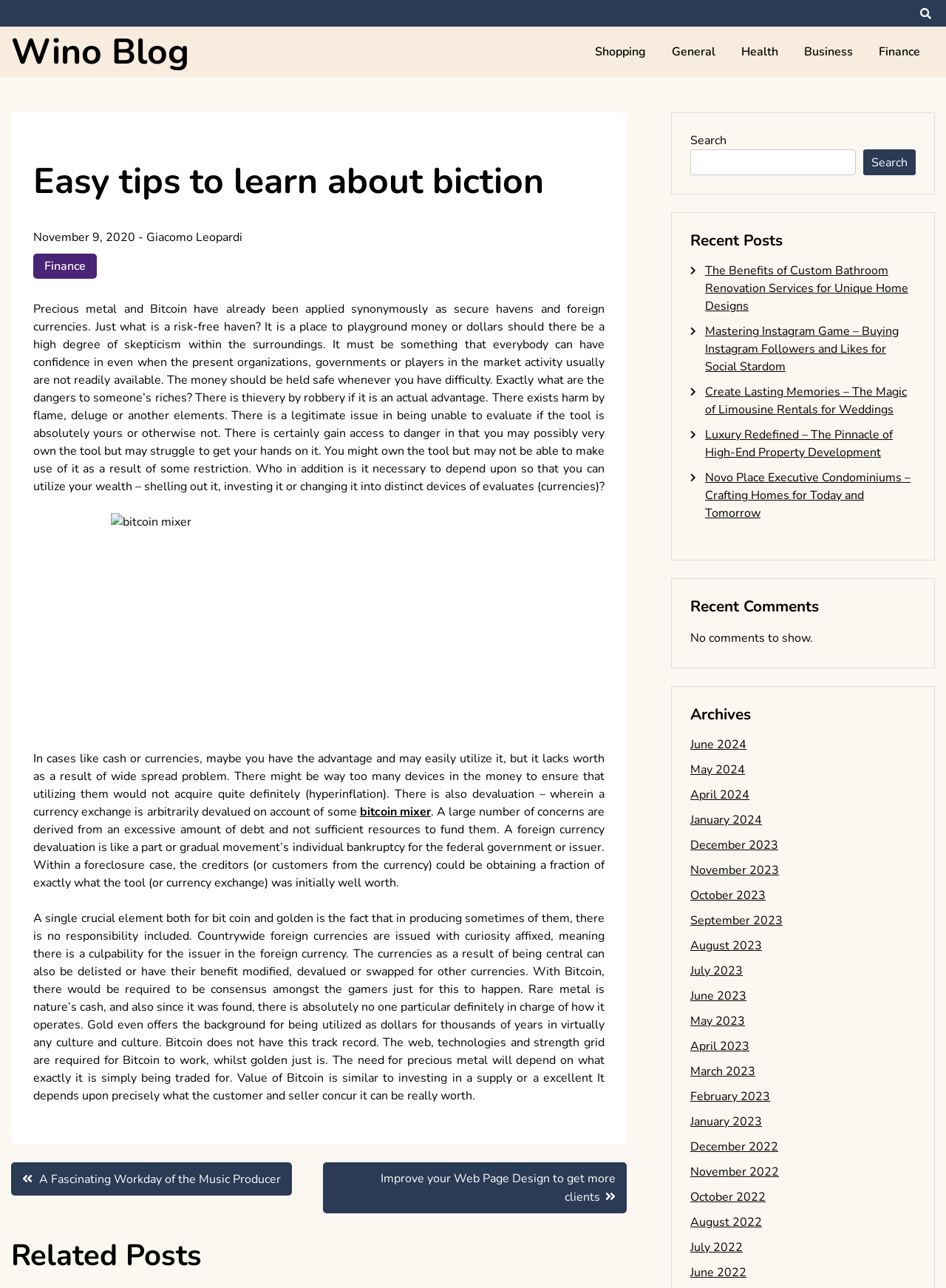Reply to the question with a single word or phrase:
What is the category of the article?

Finance